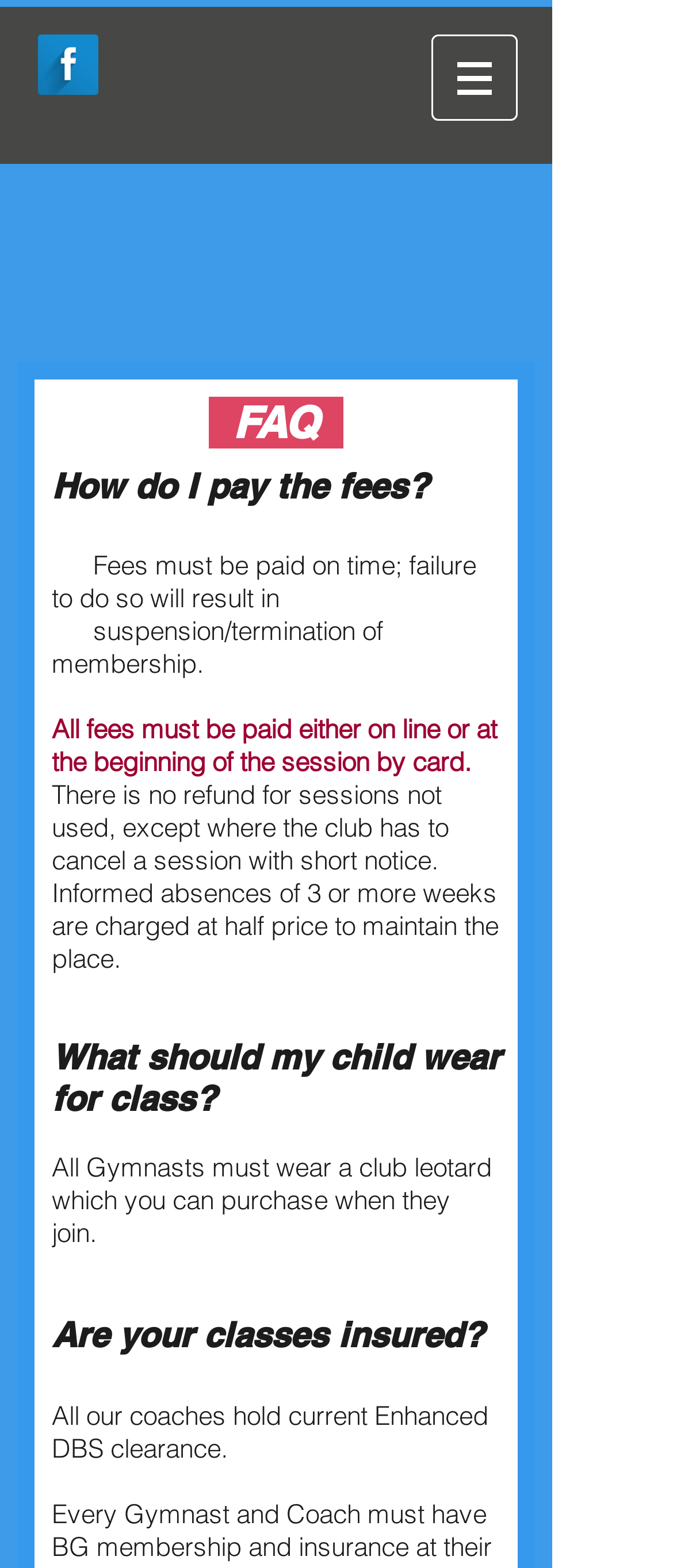Create an in-depth description of the webpage, covering main sections.

The webpage is a FAQ page for a gymnastics school. At the top, there is a navigation menu labeled "Site" with a button that has a popup menu, accompanied by a small image. To the left of the navigation menu, there is a social bar with a Facebook link, represented by an image.

Below the navigation menu, there is a heading that reads "FAQ" in the middle of the page. The FAQ section is divided into several questions and answers. The first question is "How do I pay the fees?" followed by a detailed answer that spans multiple lines. The answer explains the importance of paying fees on time and the consequences of failure to do so.

The next question is "What should my child wear for class?" with a brief answer that recommends wearing a club leotard, which can be purchased when joining the club. Further down, there are two more questions: "Are your classes insured?" and a response that mentions the coaches' Enhanced DBS clearance.

Throughout the FAQ section, there are several headings and static text elements that provide clear and concise answers to the questions. The overall structure of the page is organized, with each question and answer section clearly separated from the others.